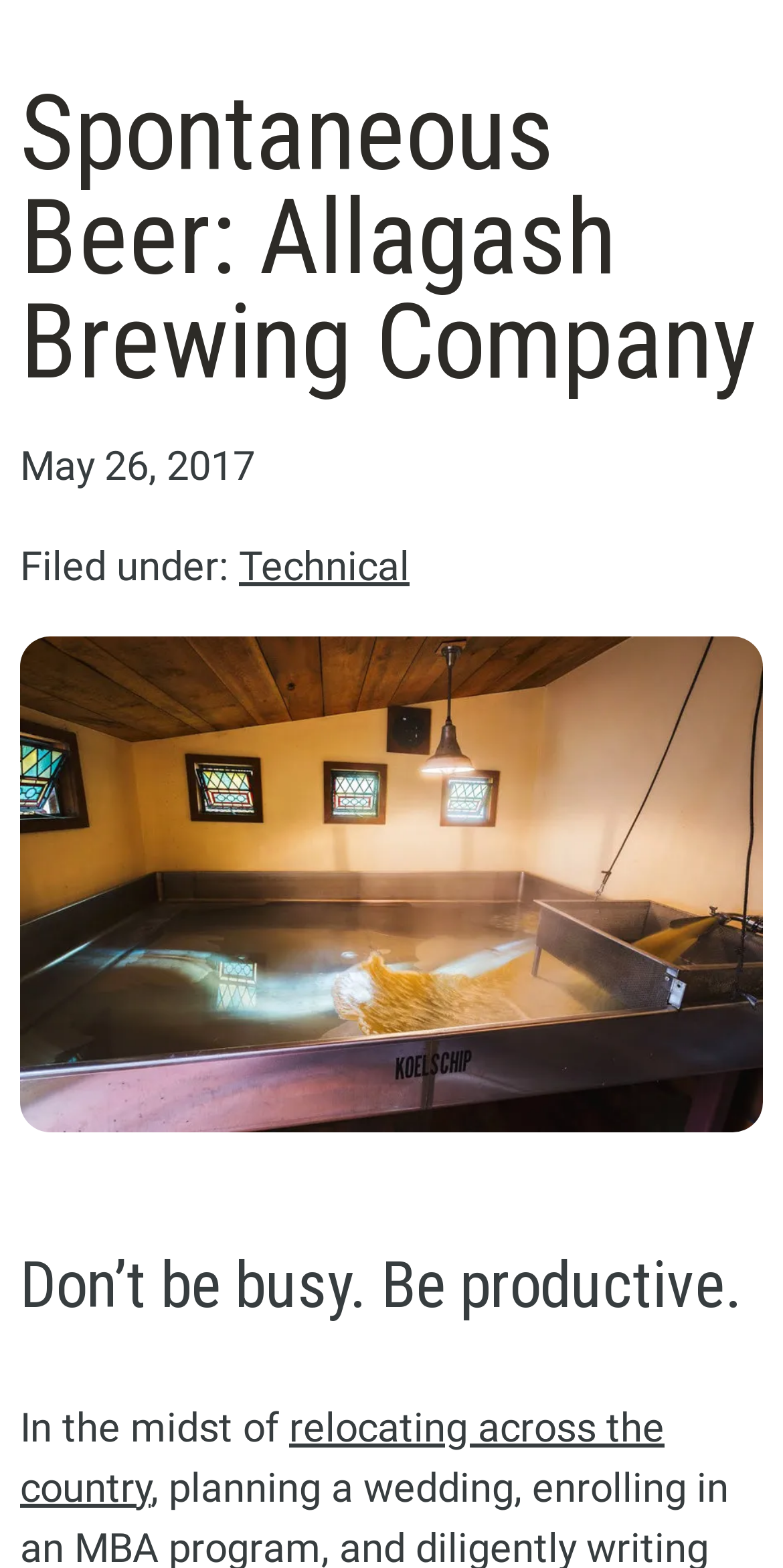Can you find the bounding box coordinates for the UI element given this description: "Technical"? Provide the coordinates as four float numbers between 0 and 1: [left, top, right, bottom].

[0.305, 0.346, 0.523, 0.376]